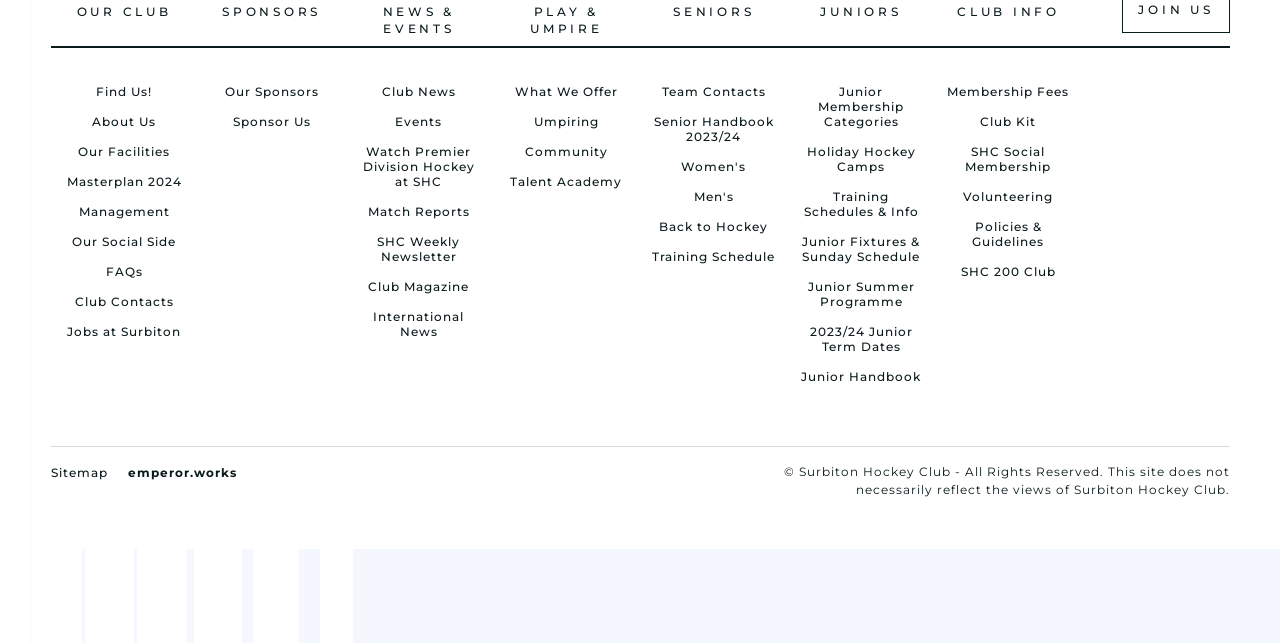Respond with a single word or phrase for the following question: 
What are the categories of junior membership?

Not specified